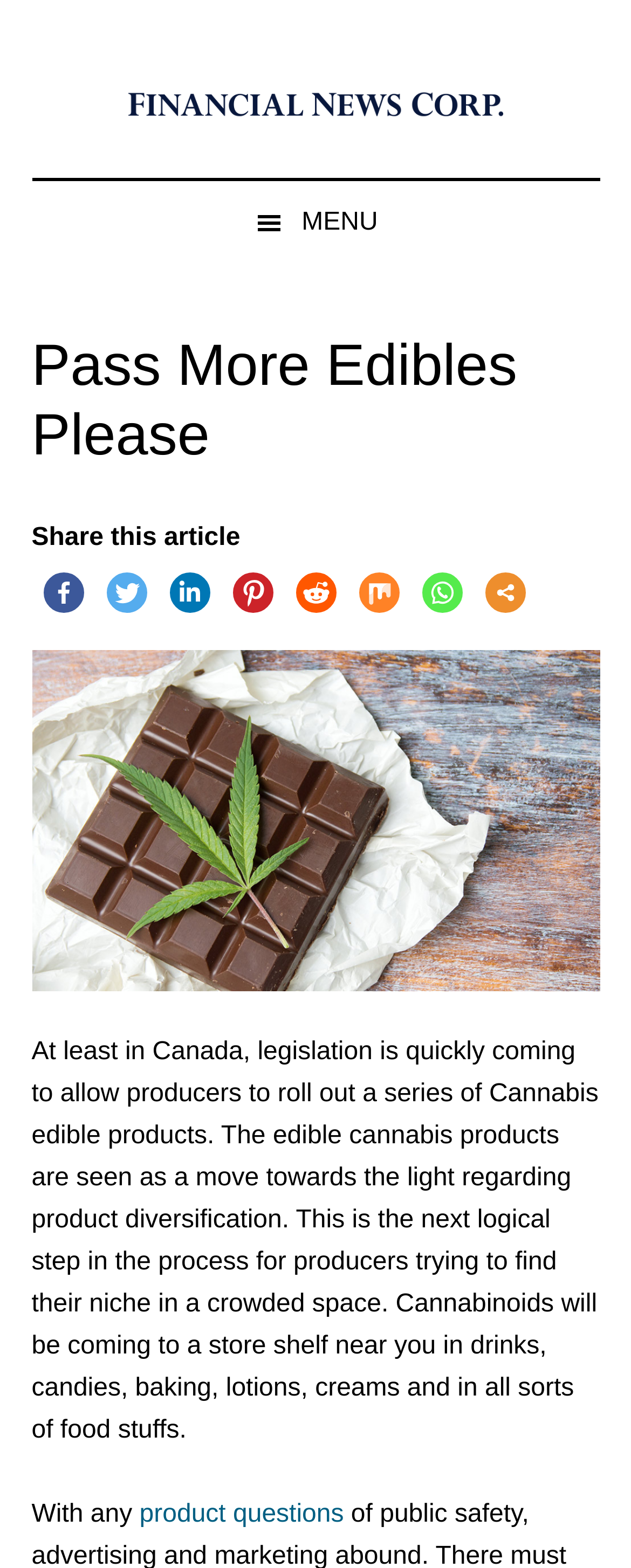Locate the bounding box coordinates of the UI element described by: "Wix.com". The bounding box coordinates should consist of four float numbers between 0 and 1, i.e., [left, top, right, bottom].

None